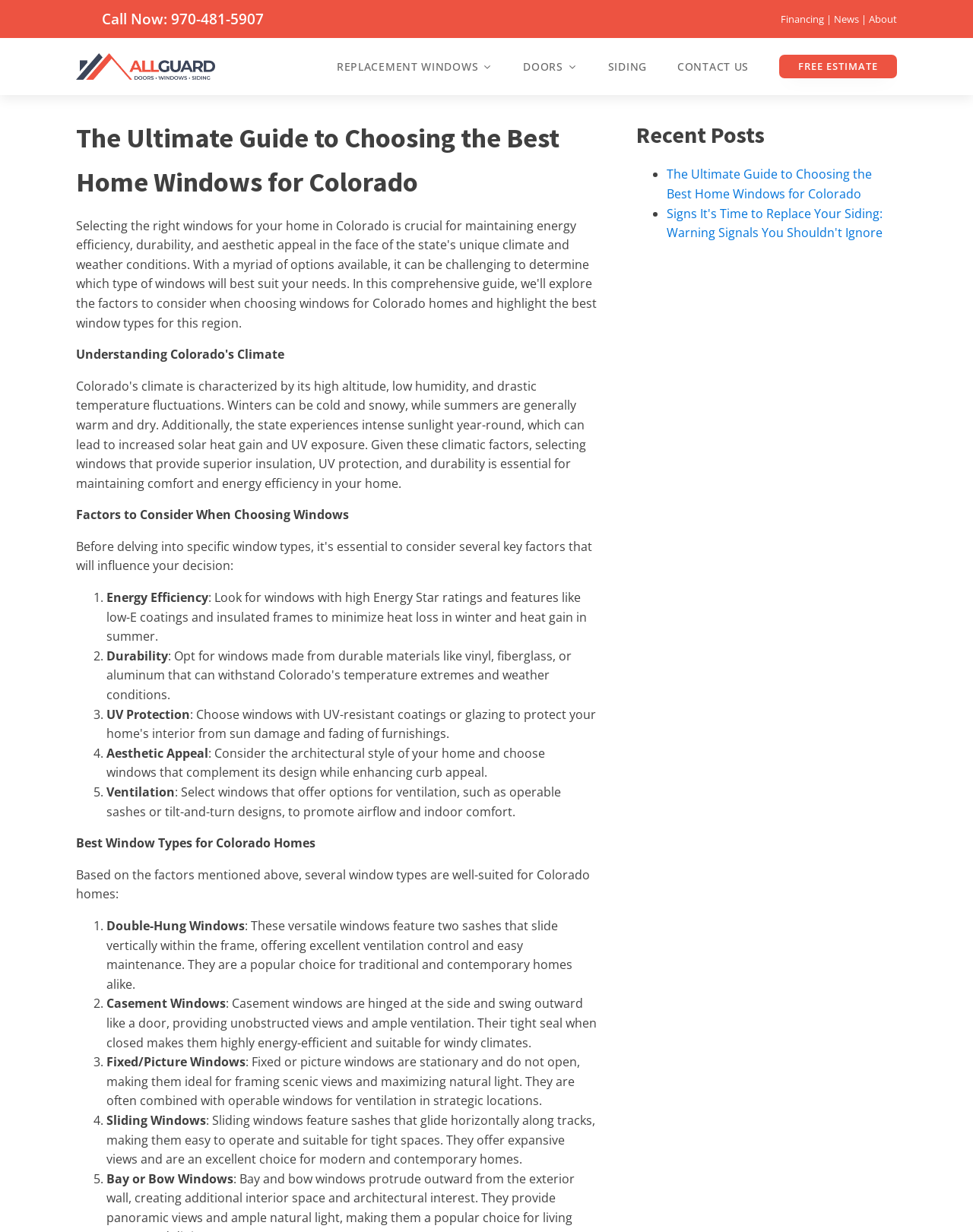What type of windows are suitable for windy climates?
Utilize the image to construct a detailed and well-explained answer.

According to the webpage, casement windows are hinged at the side and swing outward like a door, providing unobstructed views and ample ventilation. Their tight seal when closed makes them highly energy-efficient and suitable for windy climates.